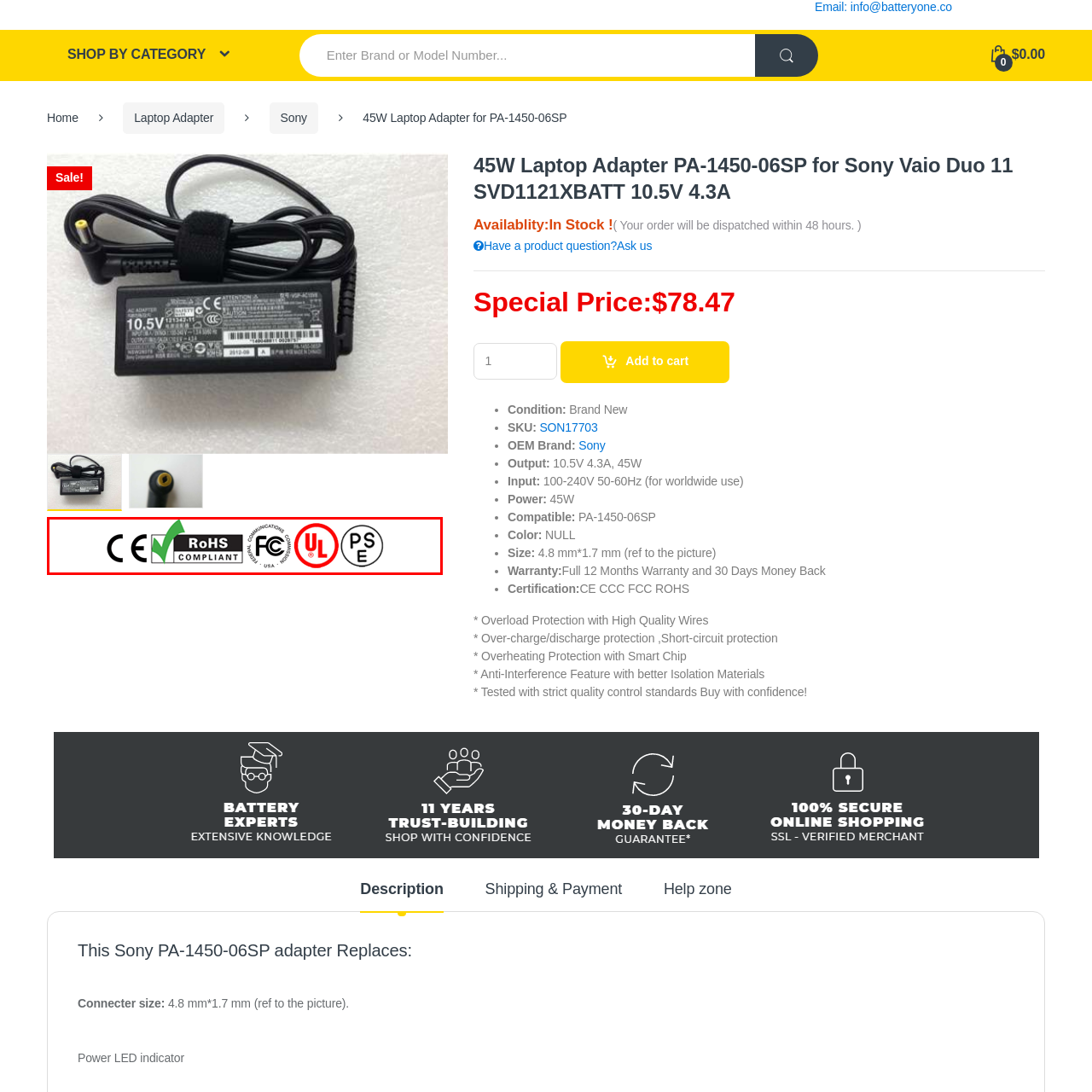Direct your attention to the image encased in a red frame, What is the purpose of the UL mark? Please answer in one word or a brief phrase.

Testing for safety and performance